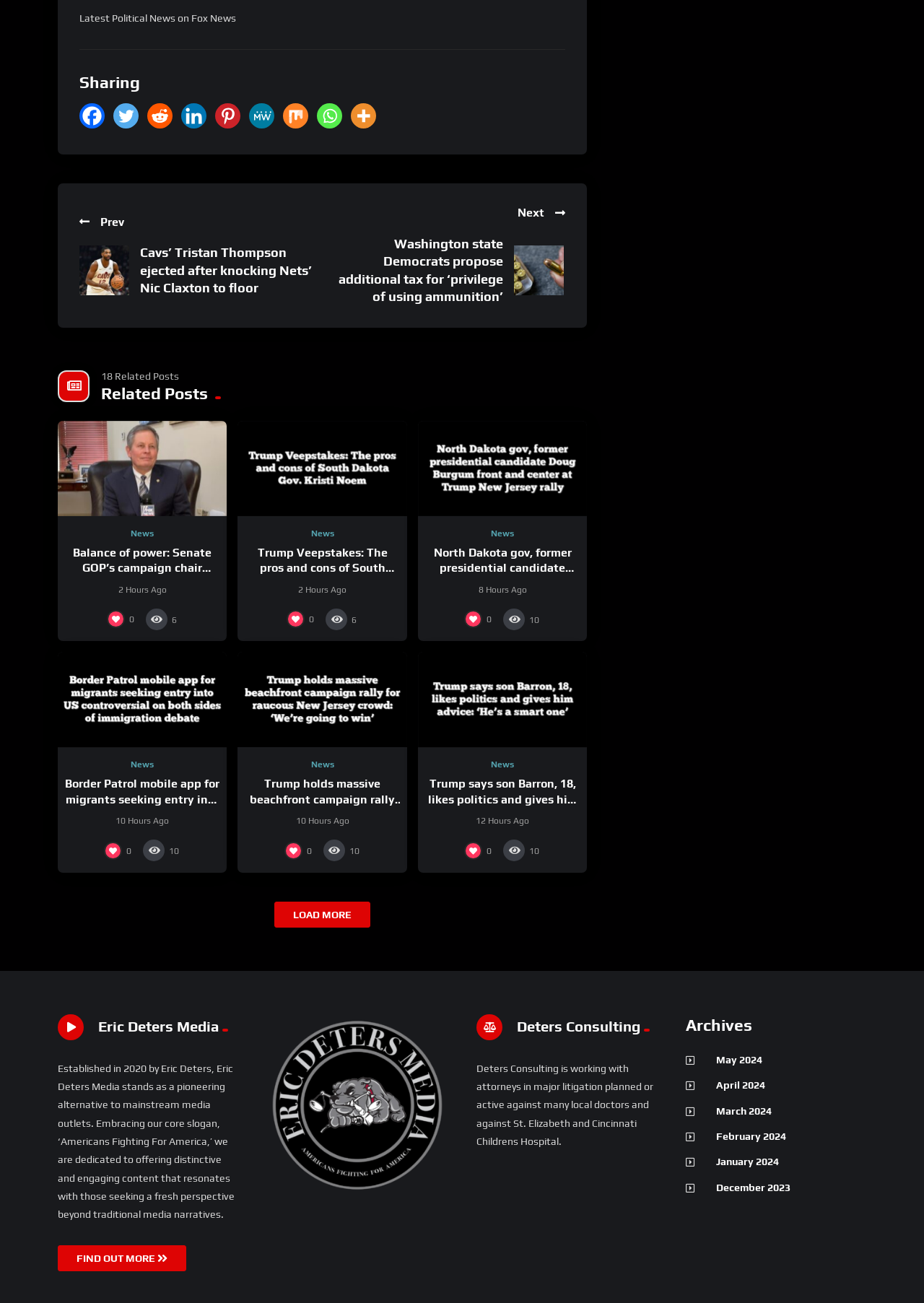Identify the bounding box for the UI element described as: "Load More". The coordinates should be four float numbers between 0 and 1, i.e., [left, top, right, bottom].

[0.297, 0.692, 0.401, 0.712]